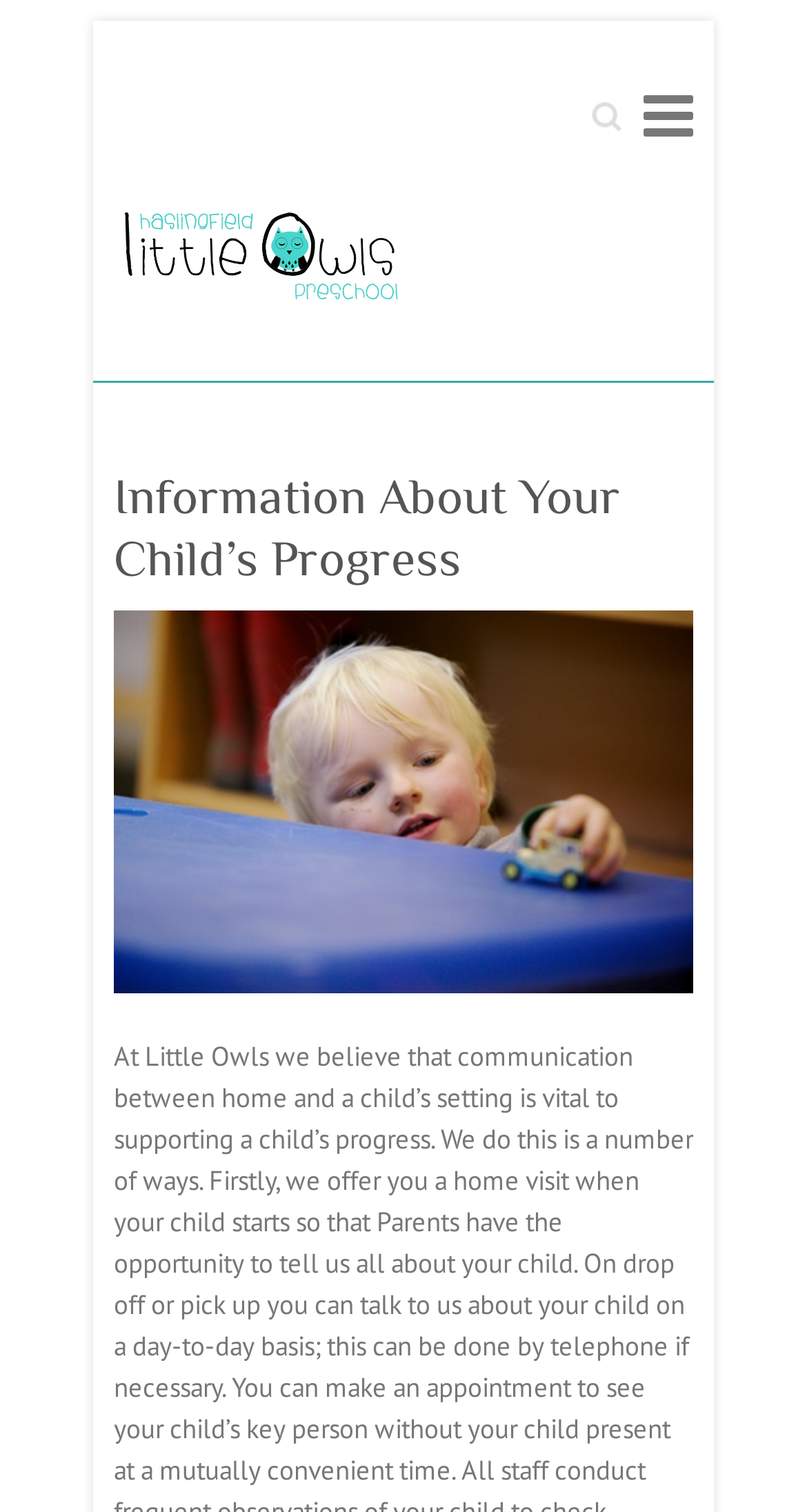Provide a brief response using a word or short phrase to this question:
What is the name of the organization?

Haslingfield Little Owls